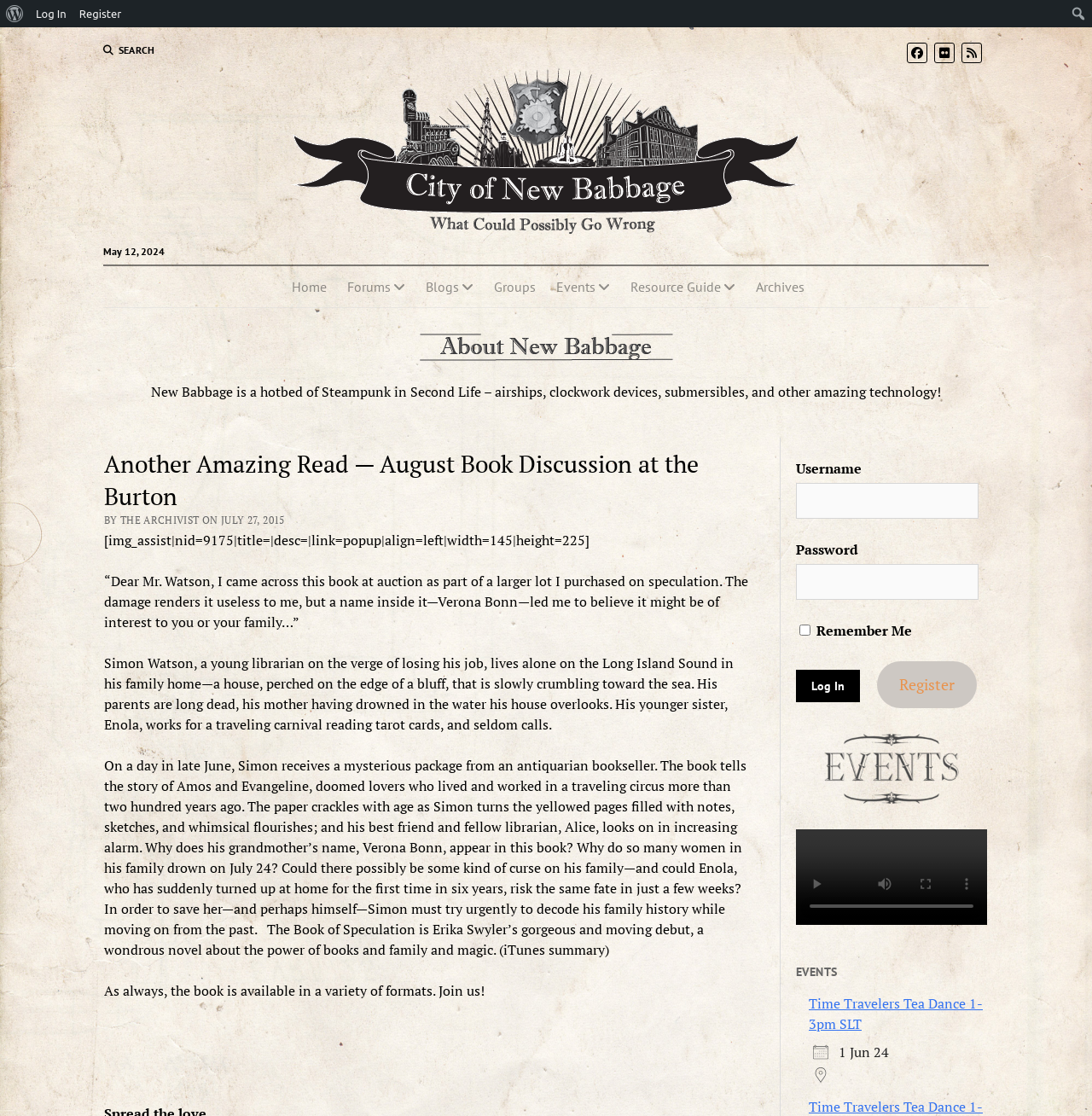Identify the title of the webpage and provide its text content.

Another Amazing Read — August Book Discussion at the Burton